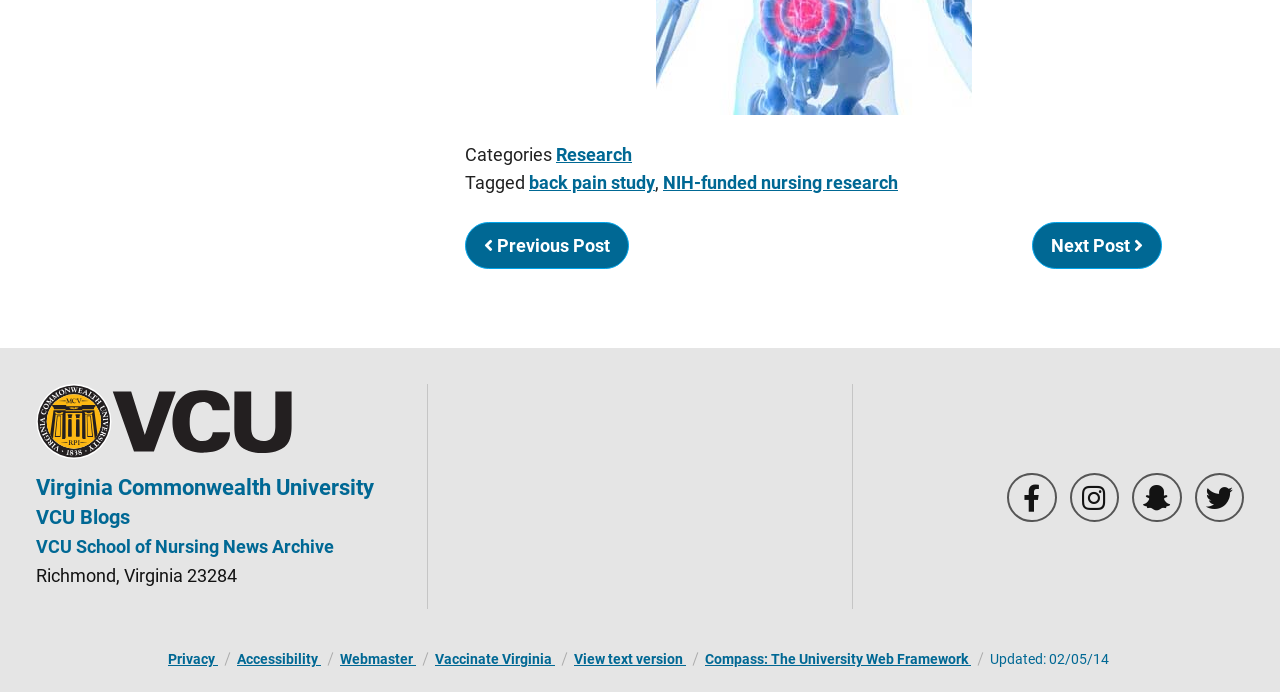Please identify the bounding box coordinates of the area that needs to be clicked to fulfill the following instruction: "Visit the laboratory website."

None